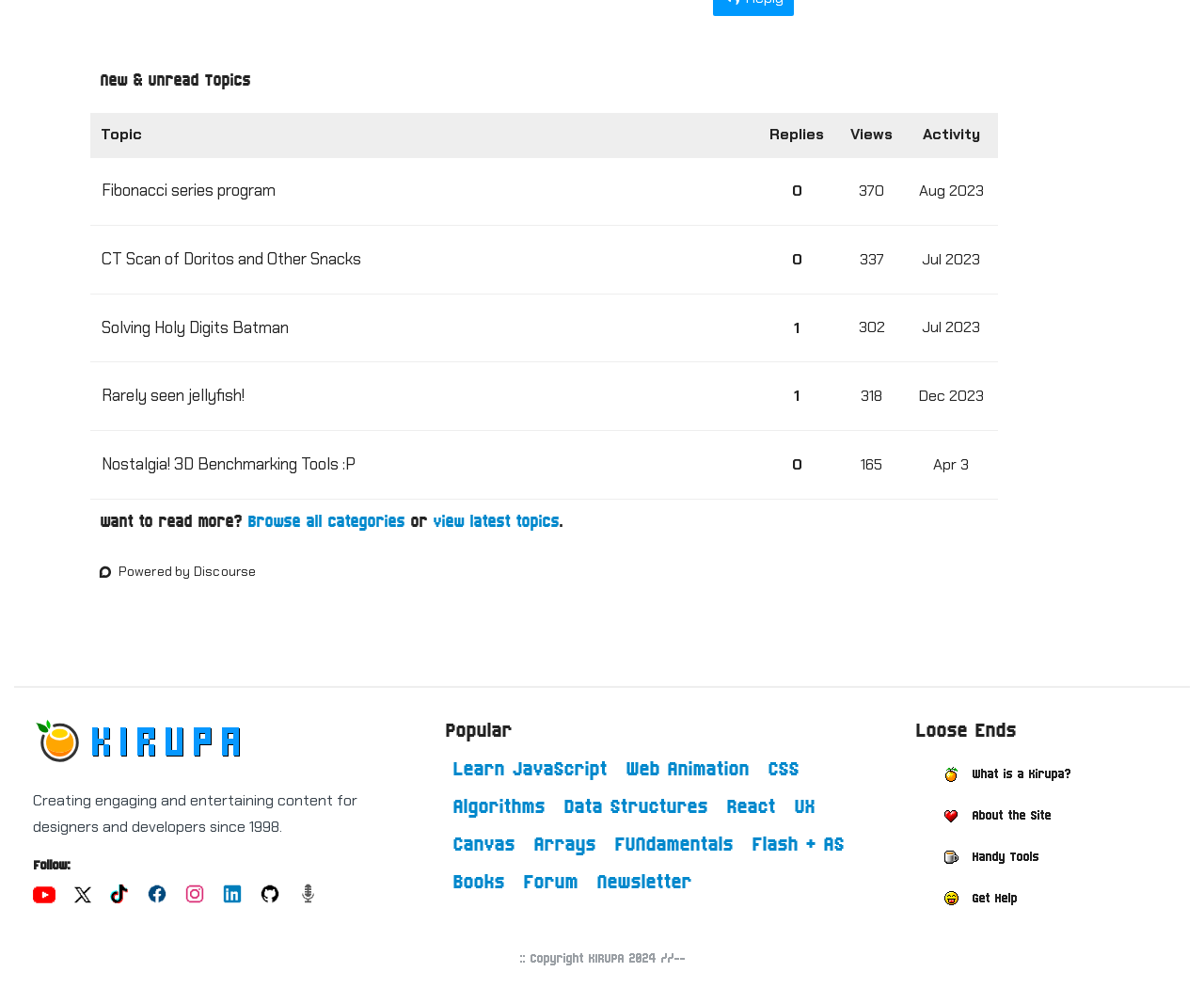Locate the bounding box coordinates of the item that should be clicked to fulfill the instruction: "Follow on Twitter".

[0.062, 0.885, 0.076, 0.905]